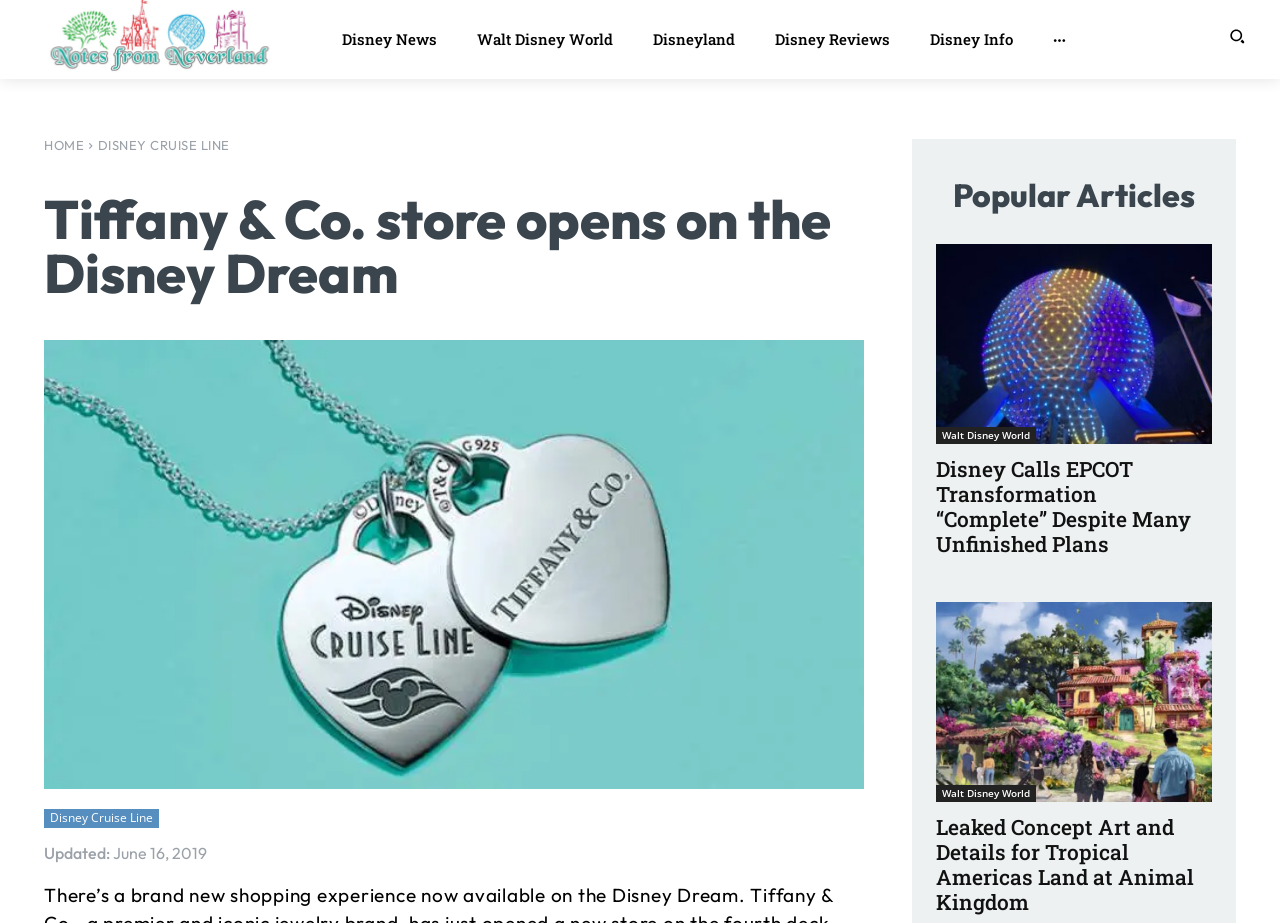Please locate the bounding box coordinates for the element that should be clicked to achieve the following instruction: "View EPCOT's Spaceship Earth at night". Ensure the coordinates are given as four float numbers between 0 and 1, i.e., [left, top, right, bottom].

[0.731, 0.264, 0.947, 0.481]